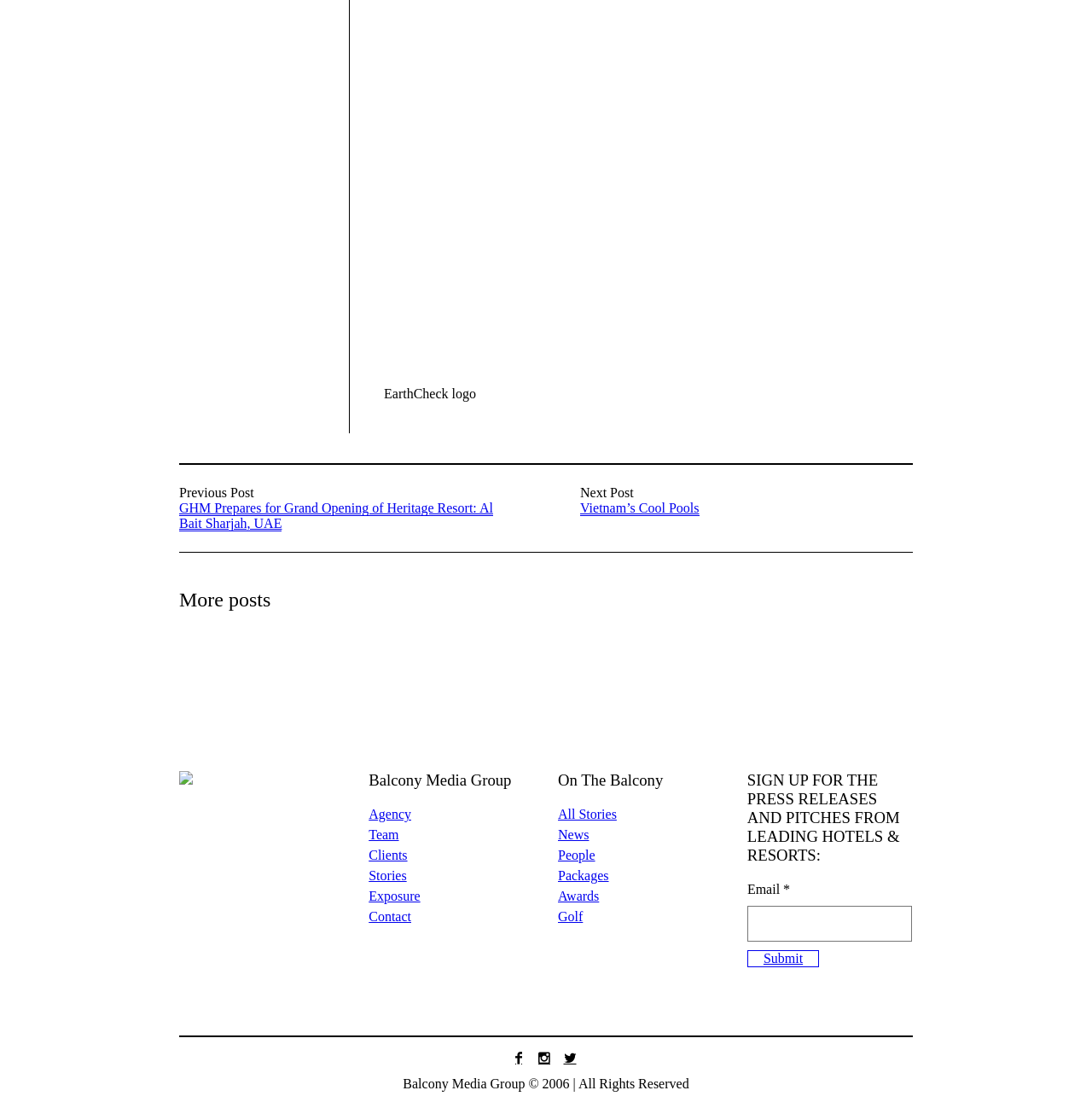Can you specify the bounding box coordinates for the region that should be clicked to fulfill this instruction: "Submit your email for press releases and pitches".

[0.684, 0.862, 0.75, 0.878]